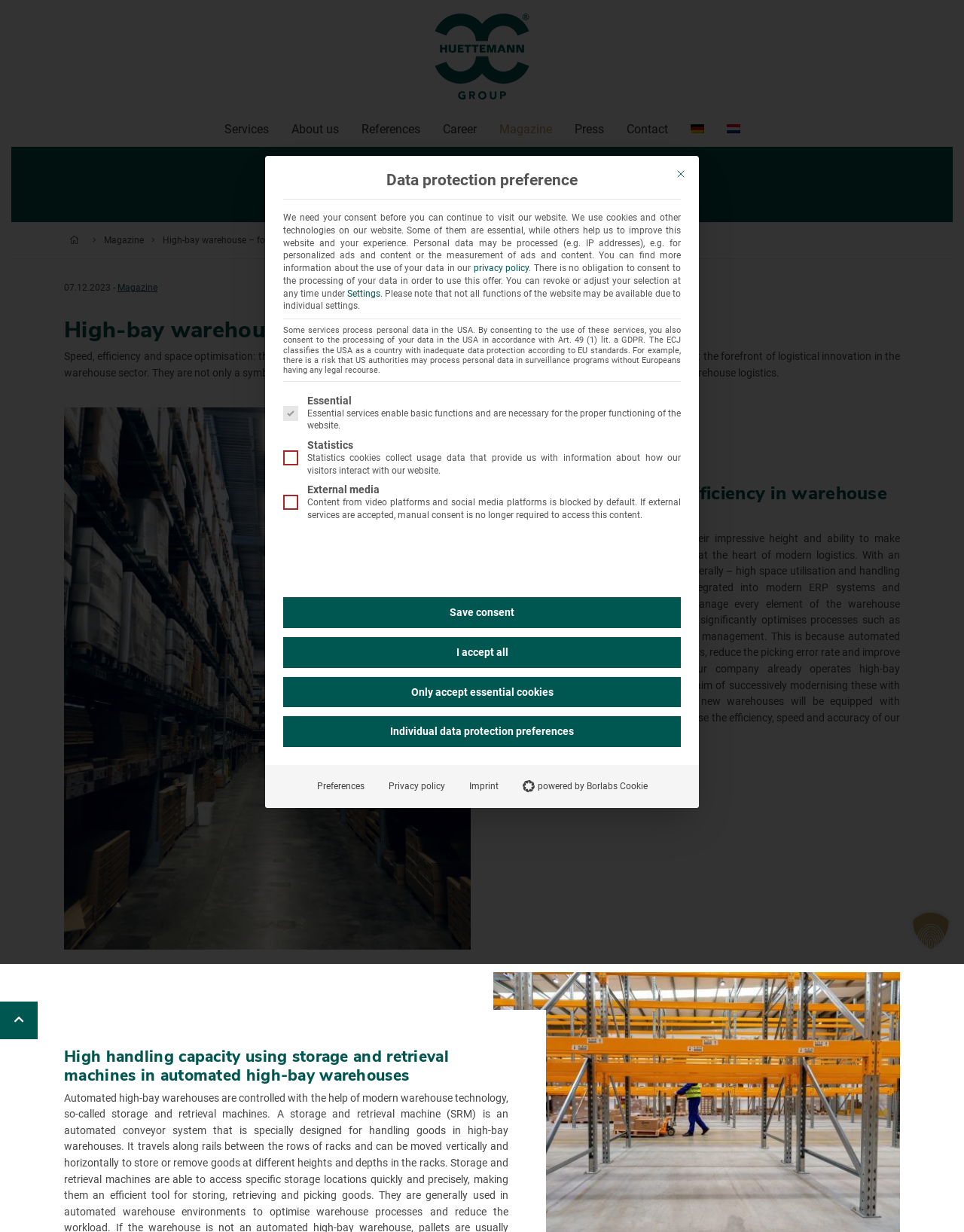Using the webpage screenshot and the element description I accept all, determine the bounding box coordinates. Specify the coordinates in the format (top-left x, top-left y, bottom-right x, bottom-right y) with values ranging from 0 to 1.

[0.294, 0.517, 0.706, 0.542]